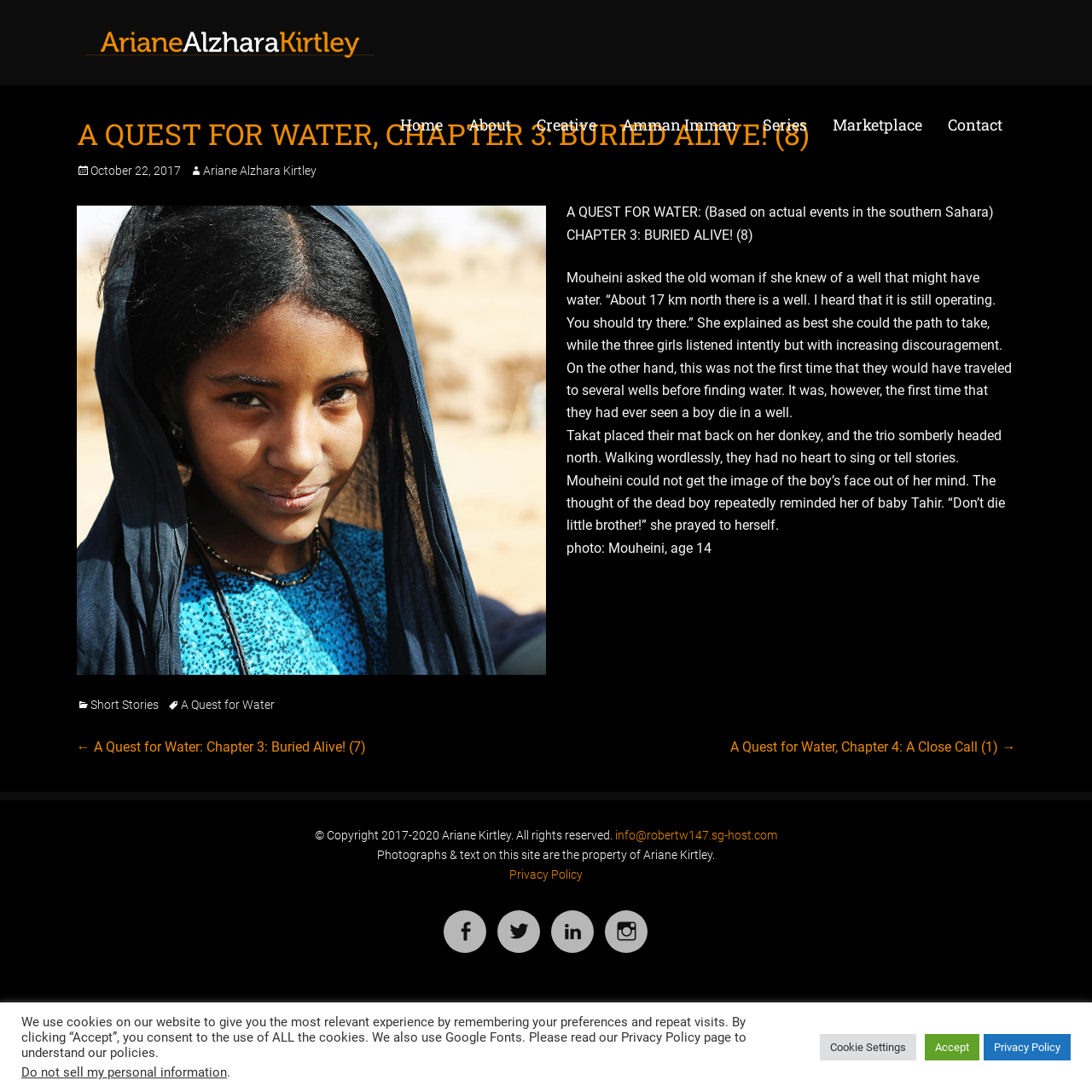Detail the various sections and features of the webpage.

This webpage is a chapter from a story called "A Quest for Water" by Ariane Kirtley. At the top, there is a navigation menu with links to "Home", "About", "Creative", "Amman Imman", "Series", "Marketplace", and "Contact". Below the menu, there is a main article section with a heading that displays the title of the chapter, "A QUEST FOR WATER, CHAPTER 3: BURIED ALIVE! (8)". 

The article section is divided into several parts. At the top, there is a posted date and author information. Below that, there is an image of a girl named Mouheini, age 14. The main content of the article is a story about Mouheini and her friends searching for water in the southern Sahara. The story is divided into several paragraphs, with a photo caption in between.

At the bottom of the article, there is a footer section with links to categories and tags. There is also a post navigation section with links to the previous and next posts in the series. 

In the bottom left corner of the page, there is a copyright notice and contact information. There are also links to social media platforms and a privacy policy page. A cookie policy notification is displayed at the very bottom of the page, with buttons to accept or customize cookie settings.